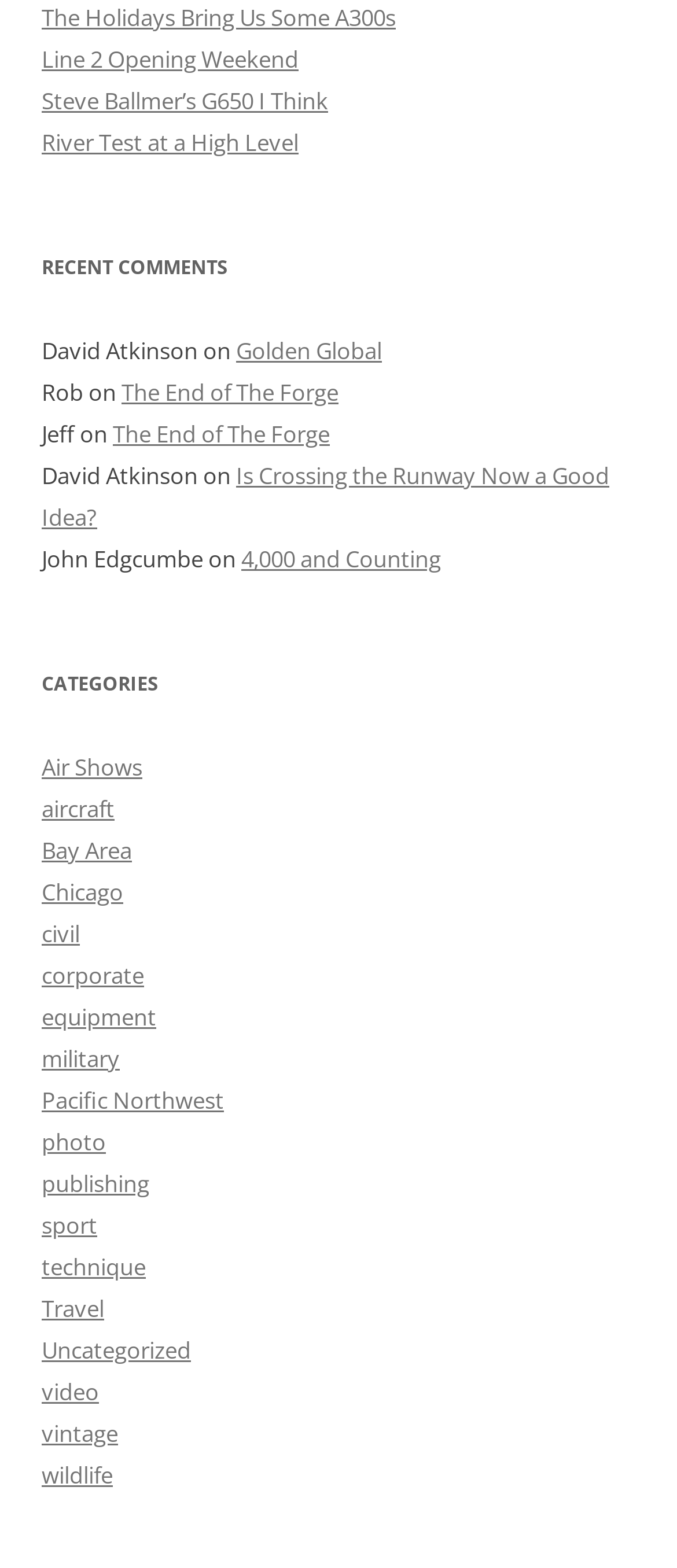What is the name of the person who commented on 'The End of The Forge'?
Look at the image and construct a detailed response to the question.

The comment 'The End of The Forge' has a username 'Jeff' associated with it, indicating that Jeff is the person who made the comment.